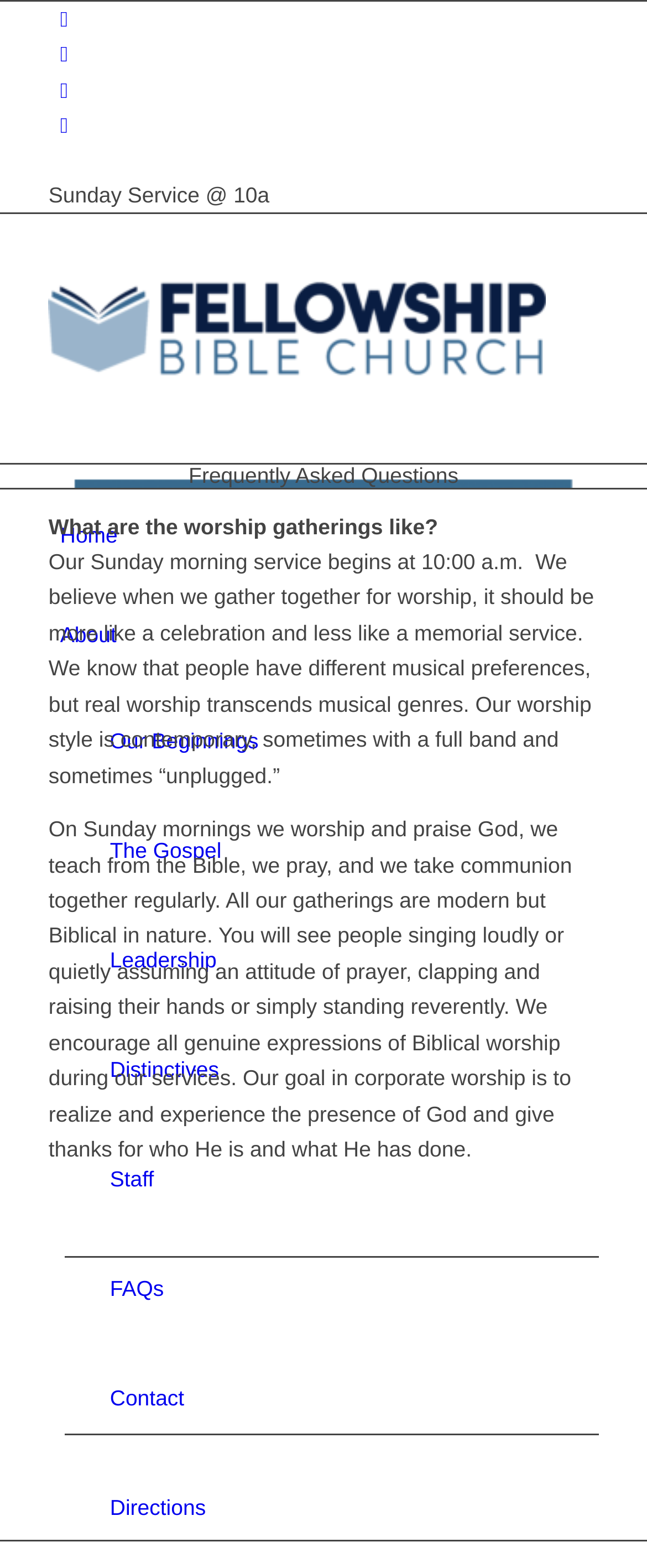Identify the bounding box of the UI component described as: "aria-label="Fellowship Bible Church"".

[0.075, 0.27, 0.844, 0.286]